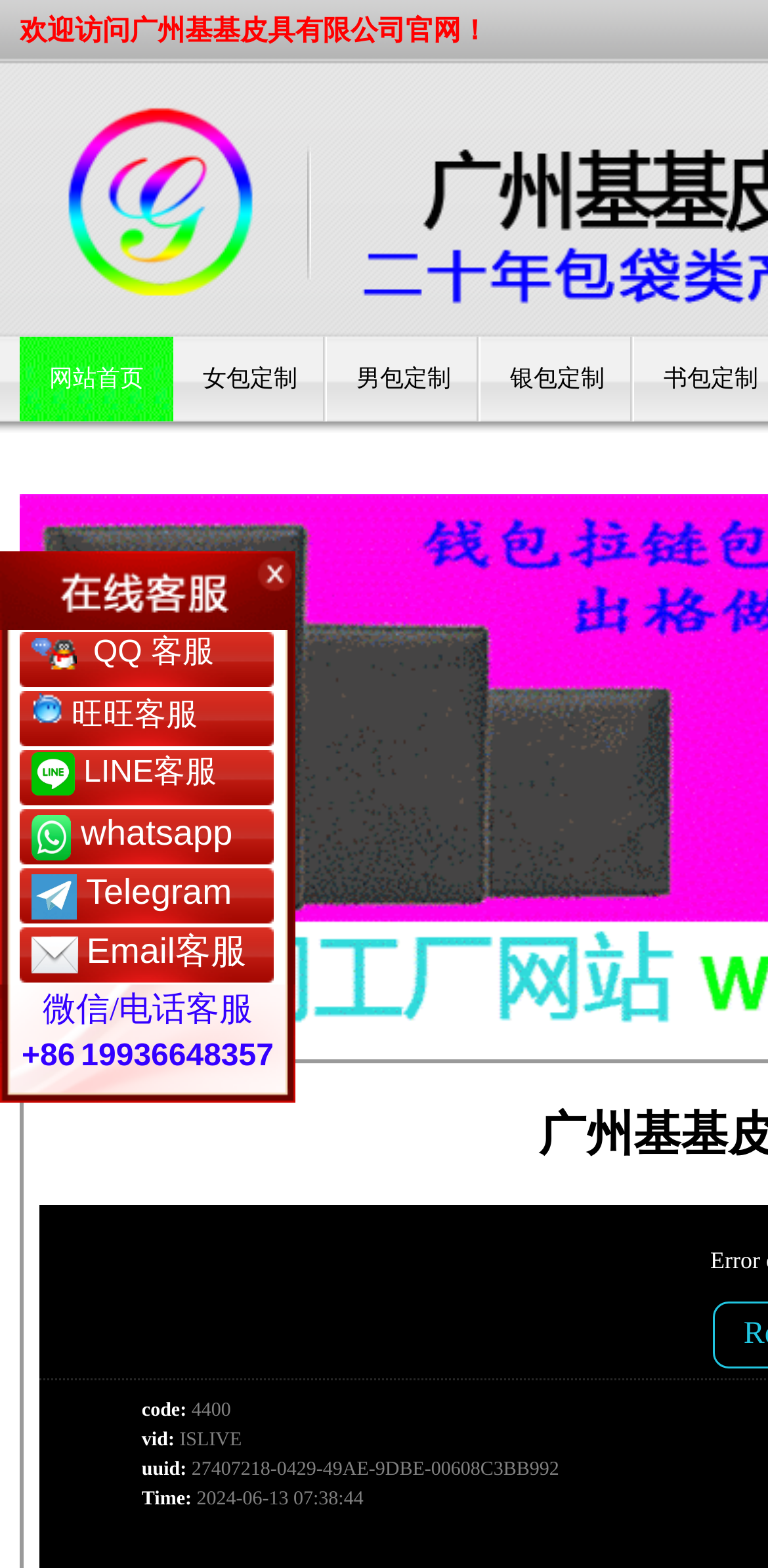Is there a homepage for the website?
Answer the question with a thorough and detailed explanation.

There is a link labeled '网站首页' in the top navigation menu, which suggests that the website has a homepage that can be accessed through this link.